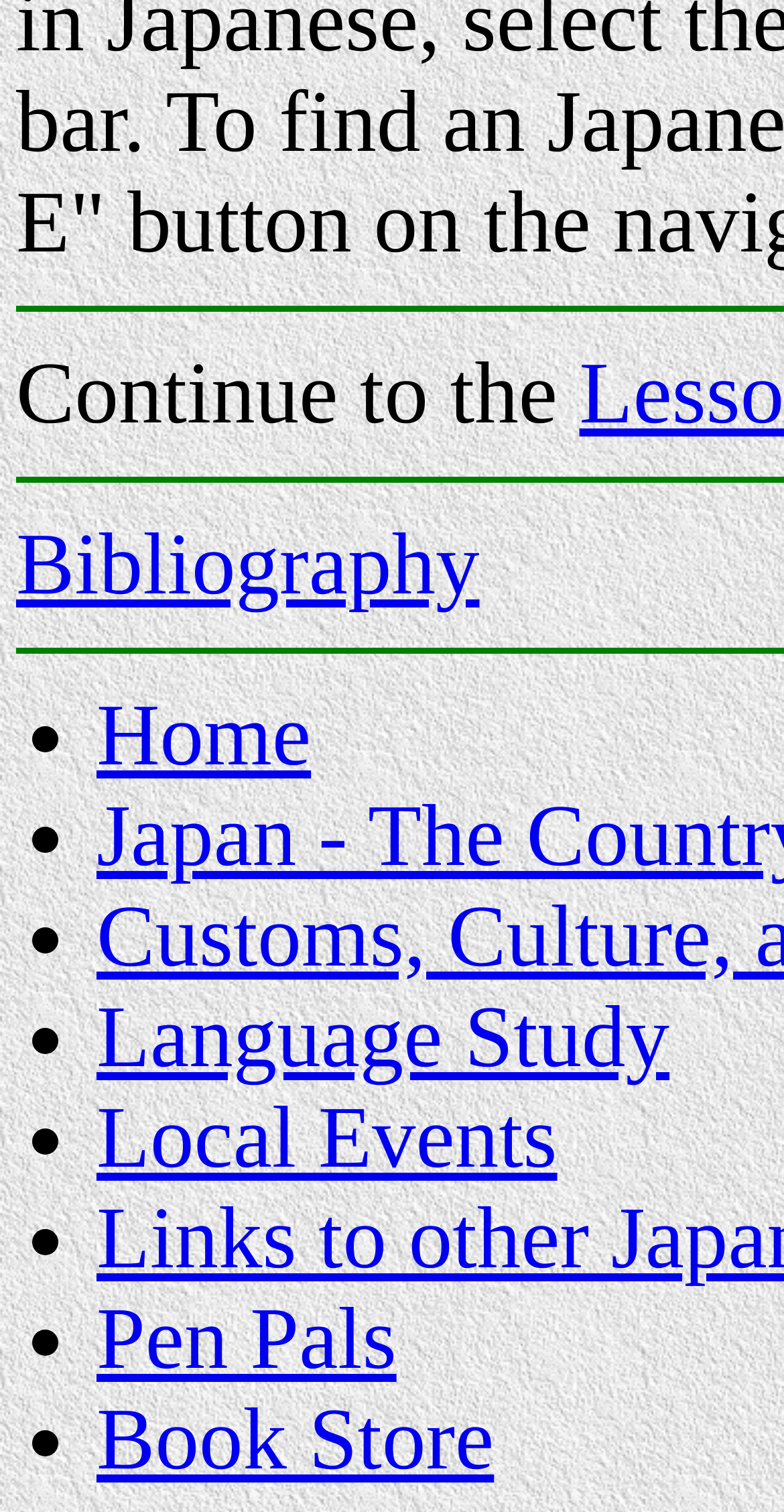Use one word or a short phrase to answer the question provided: 
How many list markers are there on the webpage?

7